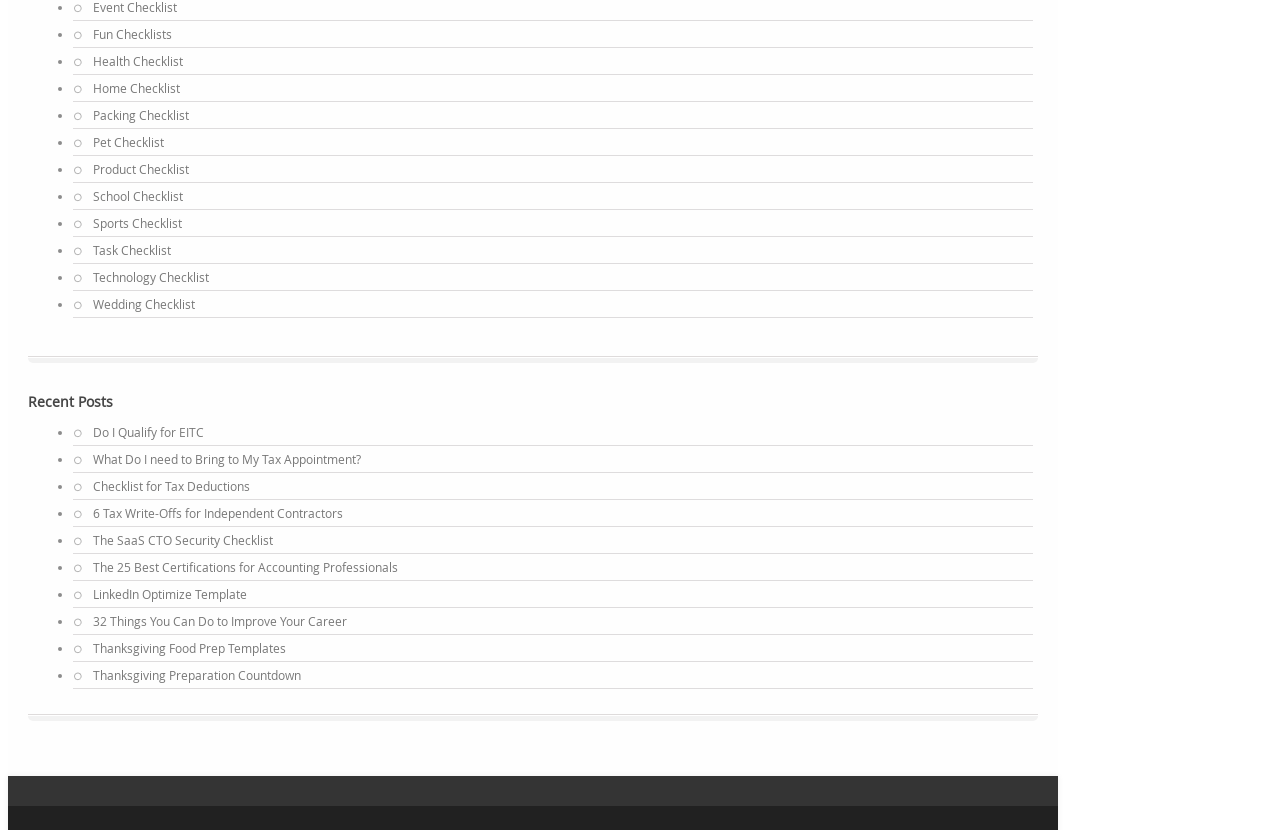Extract the bounding box coordinates of the UI element described: "Wedding Checklist". Provide the coordinates in the format [left, top, right, bottom] with values ranging from 0 to 1.

[0.073, 0.357, 0.152, 0.376]